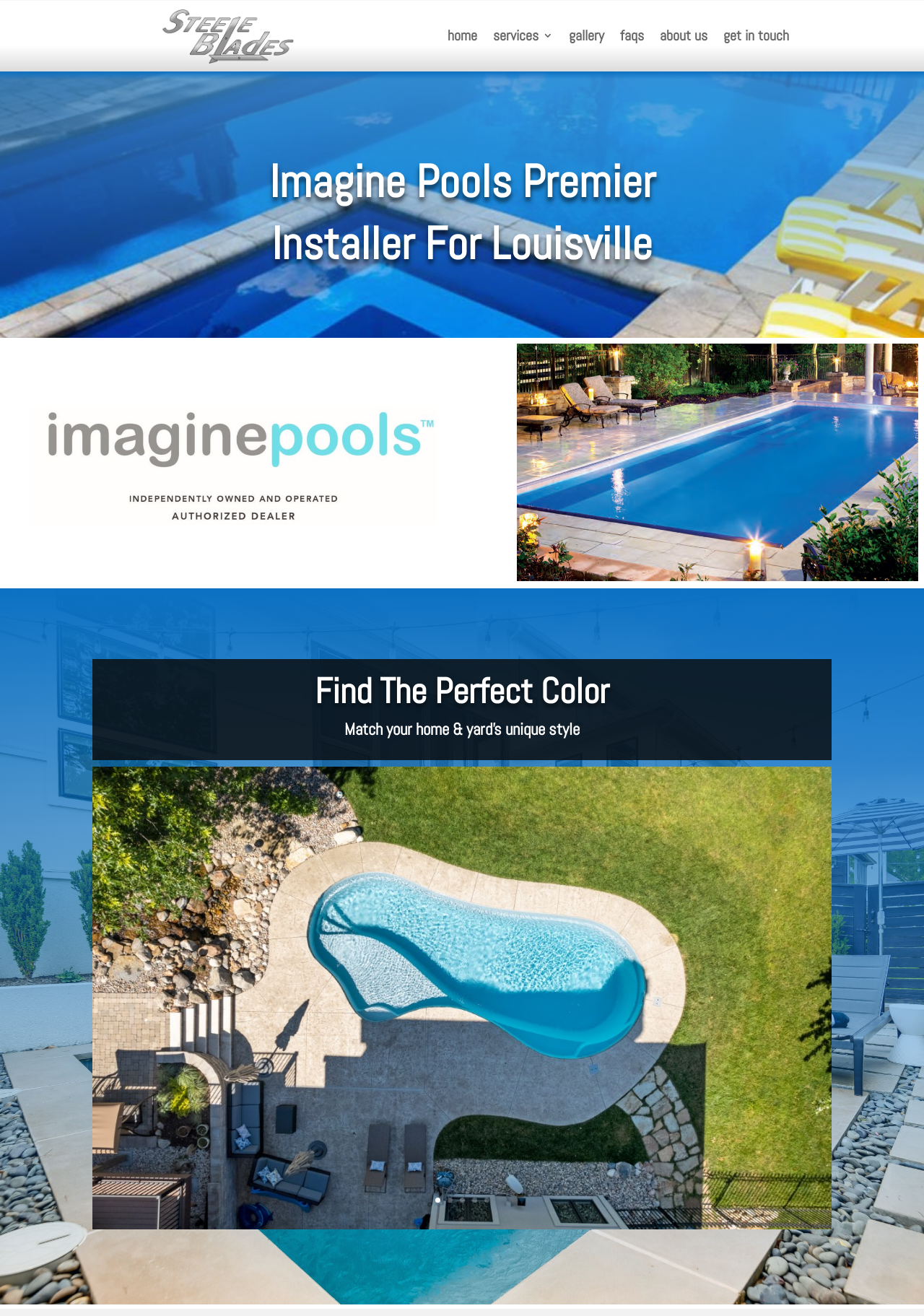Locate the bounding box coordinates of the area that needs to be clicked to fulfill the following instruction: "read FAQs". The coordinates should be in the format of four float numbers between 0 and 1, namely [left, top, right, bottom].

[0.671, 0.023, 0.697, 0.035]